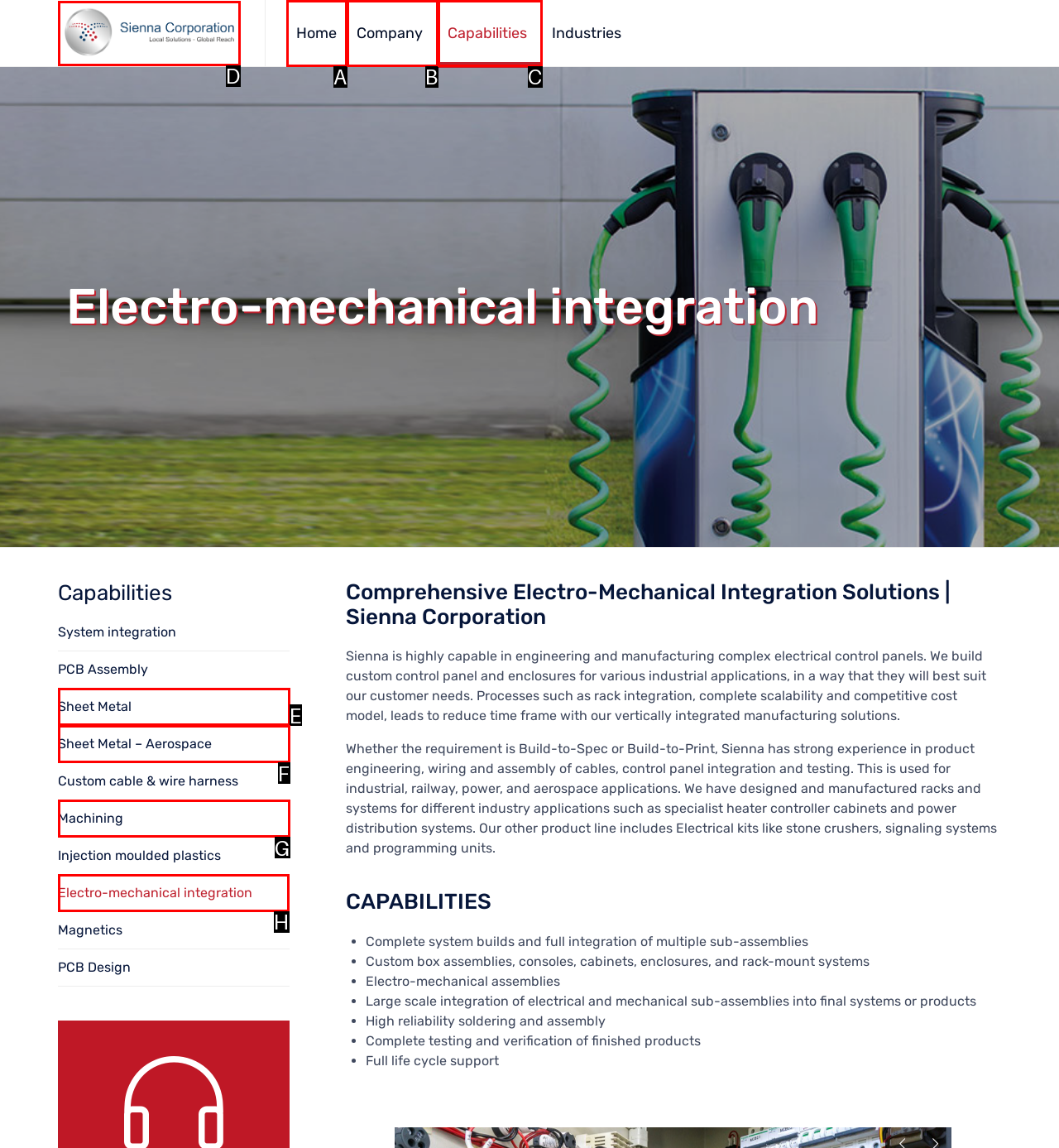Which letter corresponds to the correct option to complete the task: Click on the 'Electro-mechanical integration' link?
Answer with the letter of the chosen UI element.

H